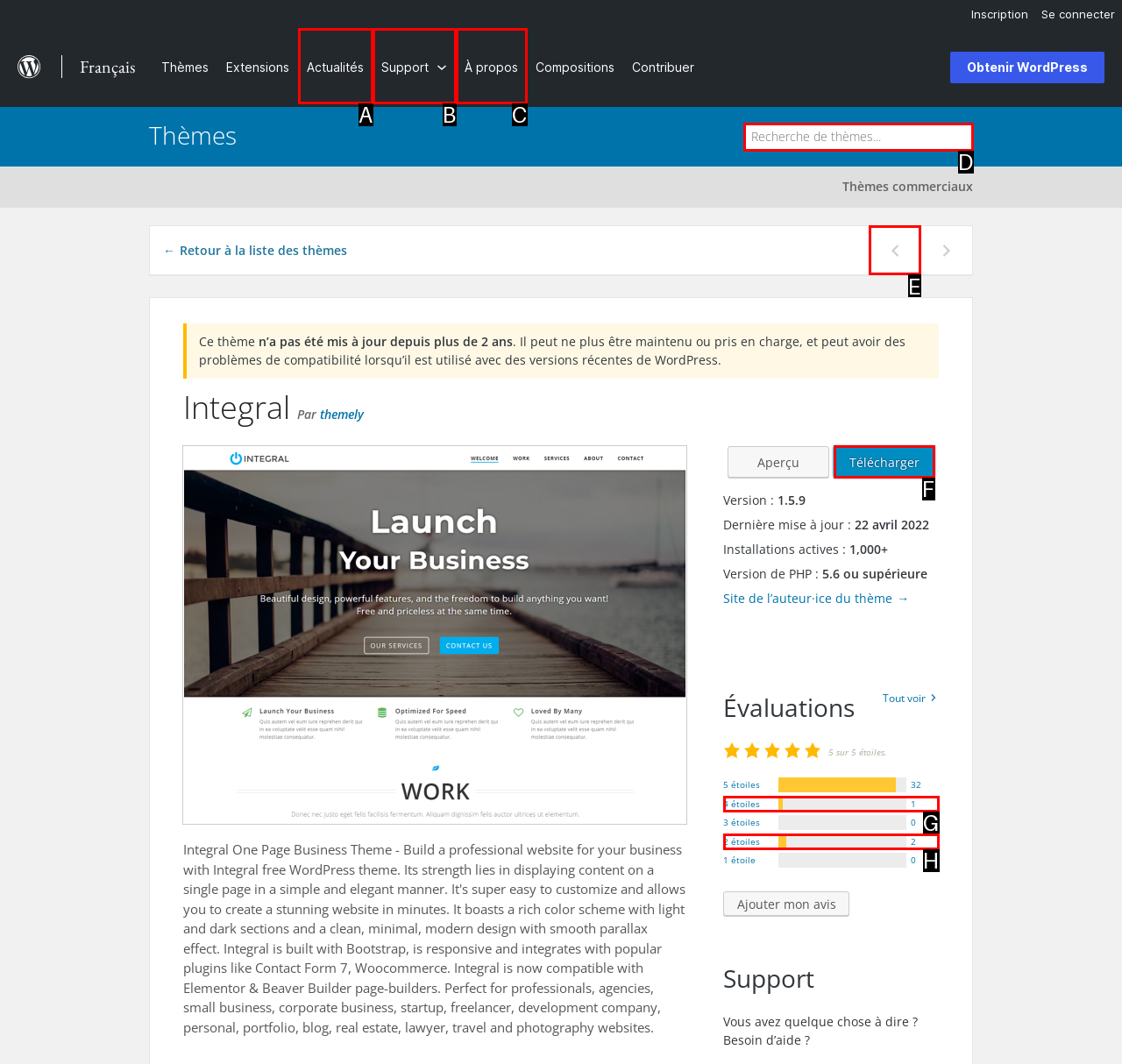Given the task: Download the Integral theme, tell me which HTML element to click on.
Answer with the letter of the correct option from the given choices.

F